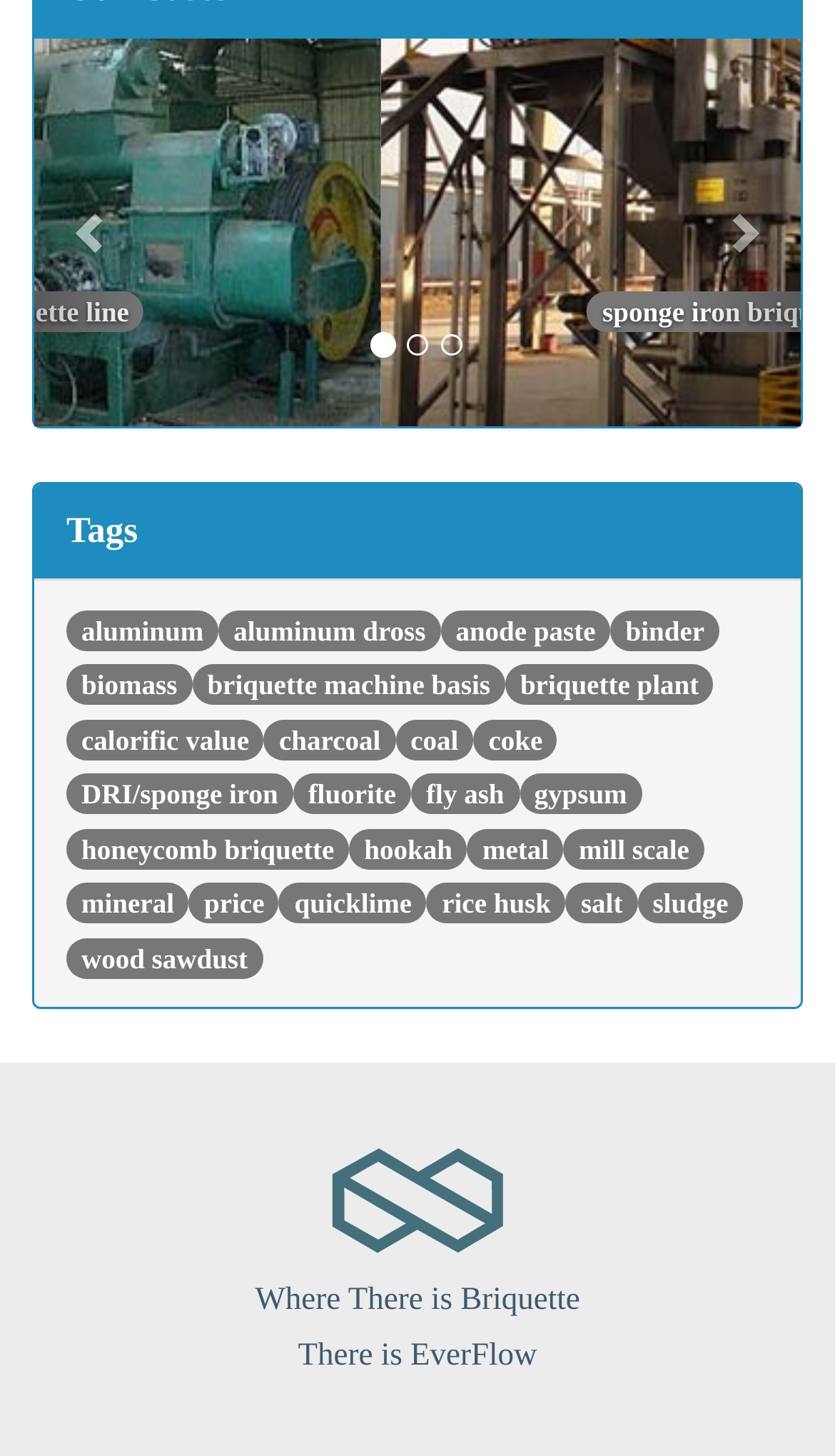What is the main topic of this webpage?
Answer the question with a single word or phrase by looking at the picture.

Briquette